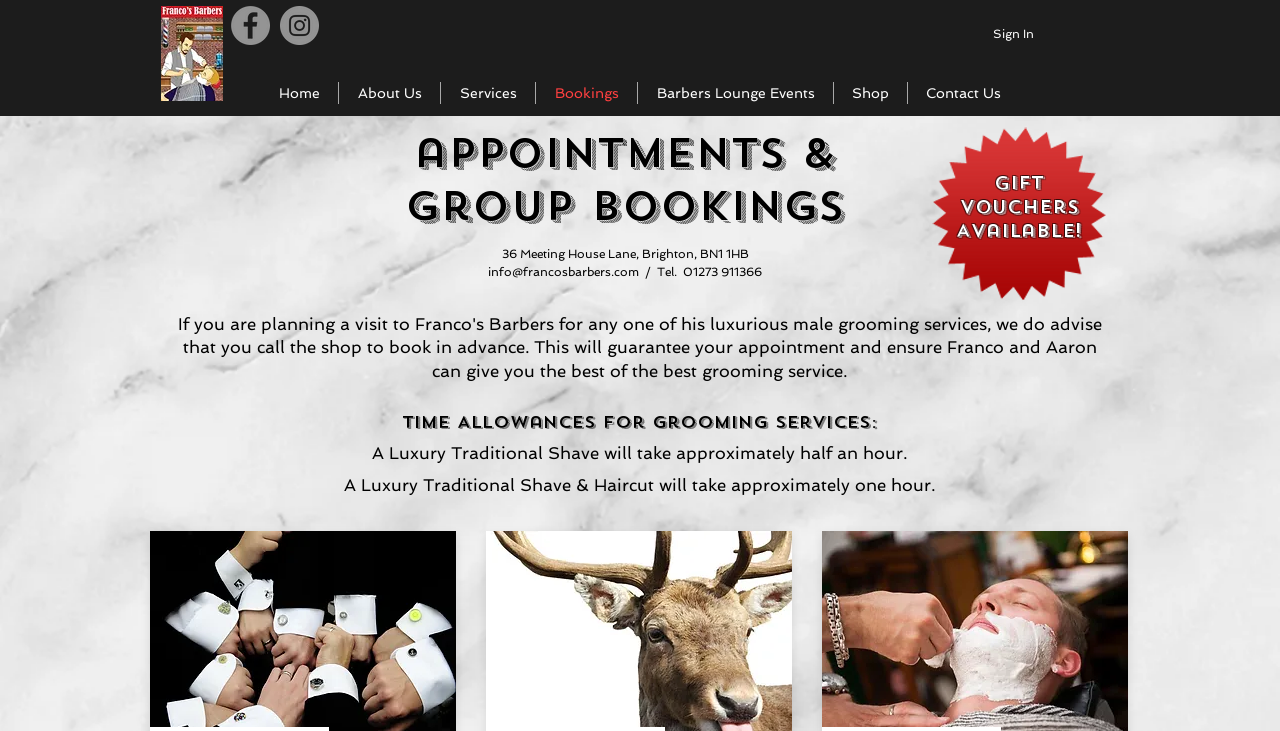Based on the element description lizzard band, identify the bounding box coordinates for the UI element. The coordinates should be in the format (top-left x, top-left y, bottom-right x, bottom-right y) and within the 0 to 1 range.

None